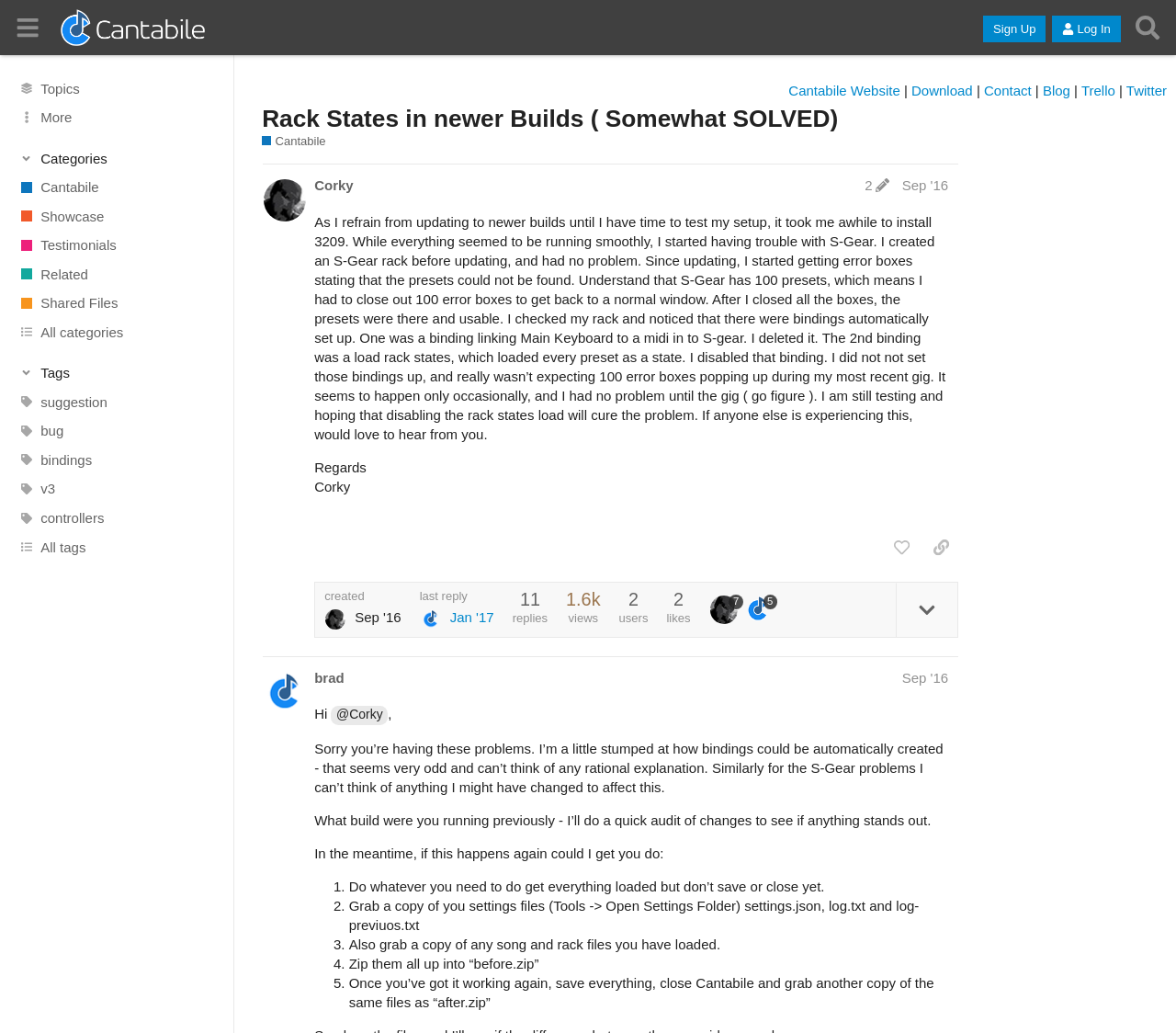What is the date of the last reply?
Please answer the question with a detailed and comprehensive explanation.

I found the answer by looking at the last reply section, where it says 'last reply Jan '17'. The full date is mentioned as 'Jan 19, 2017 7:11 am'.